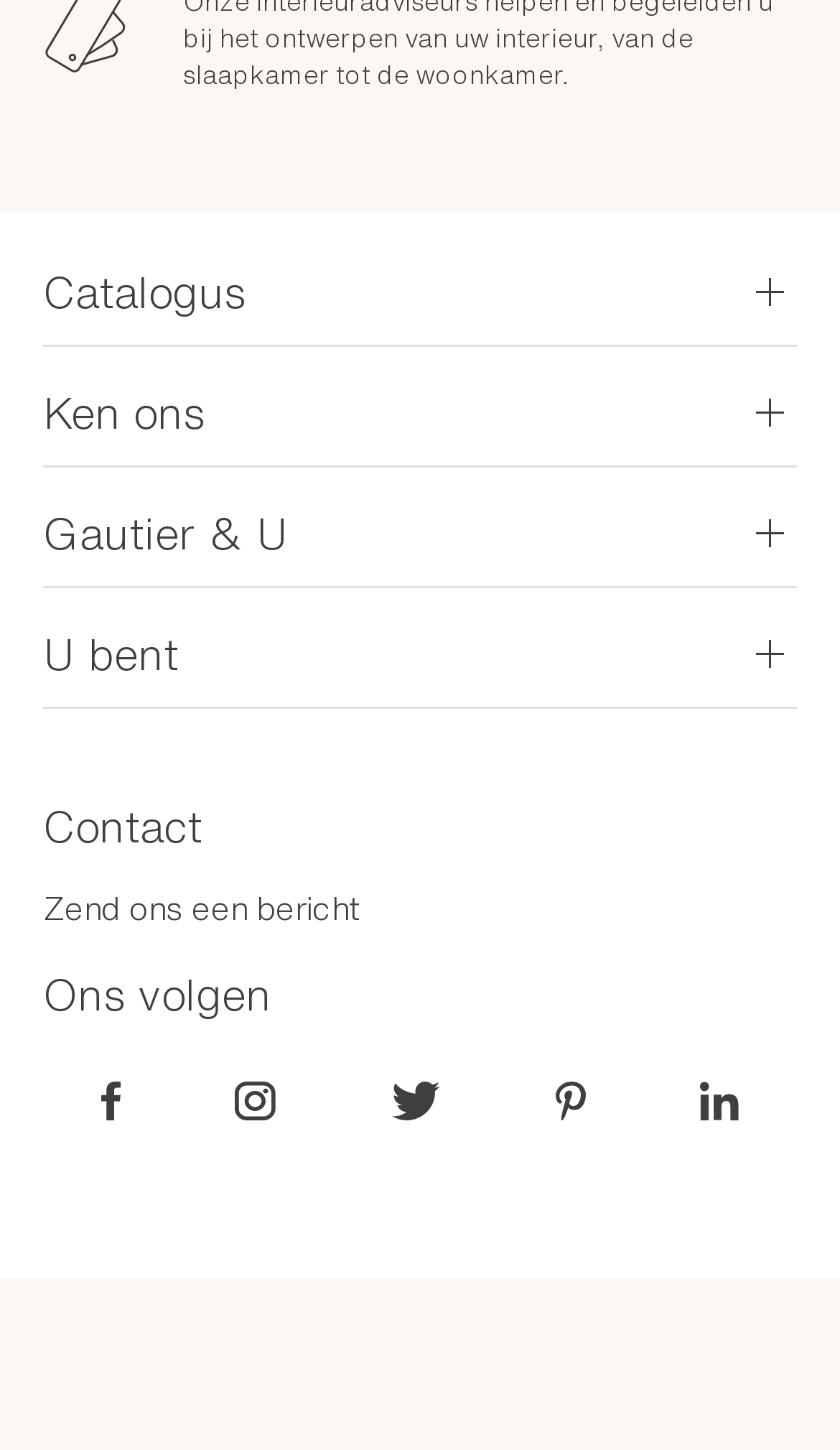Identify the bounding box coordinates for the UI element described as: "About Us". The coordinates should be provided as four floats between 0 and 1: [left, top, right, bottom].

None